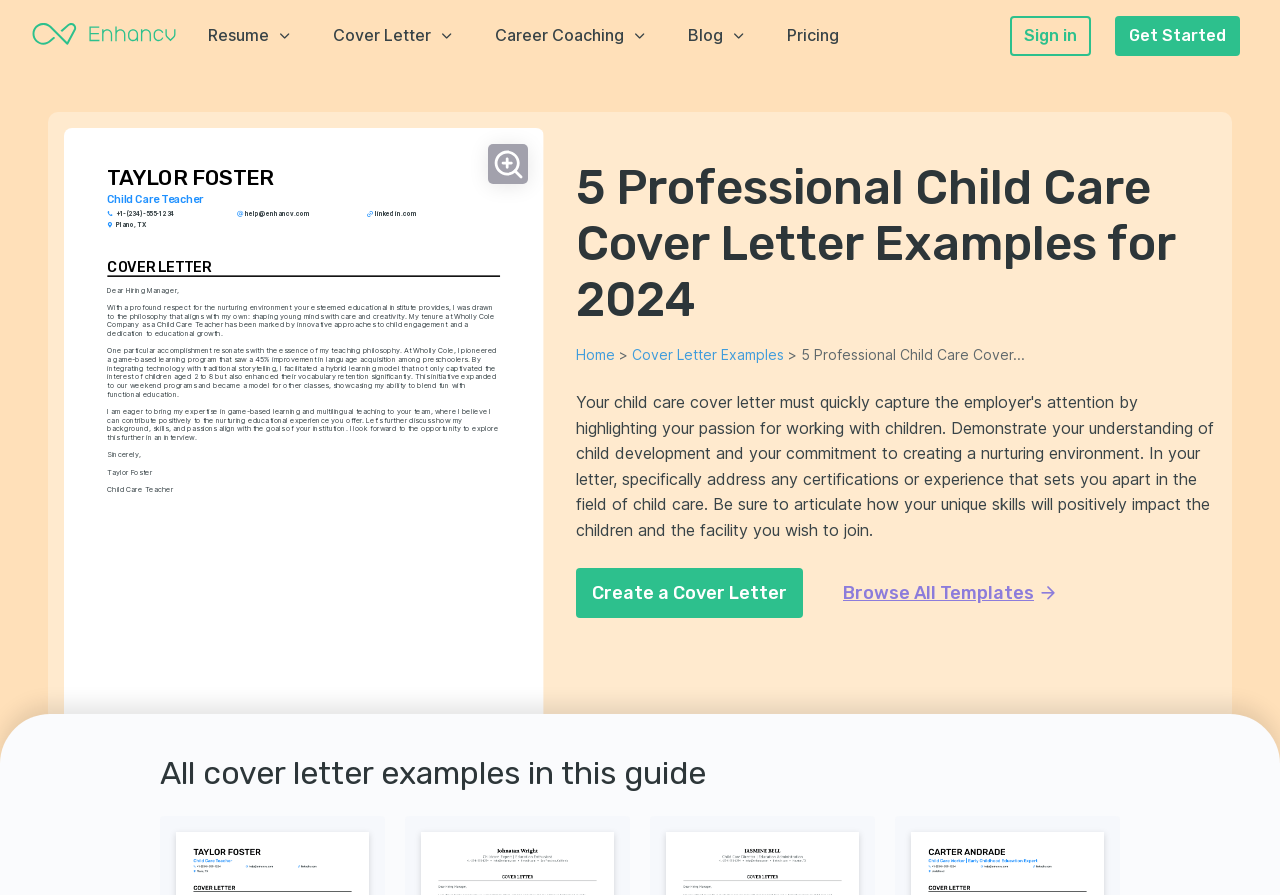From the screenshot, find the bounding box of the UI element matching this description: "Pricing". Supply the bounding box coordinates in the form [left, top, right, bottom], each a float between 0 and 1.

[0.615, 0.028, 0.655, 0.051]